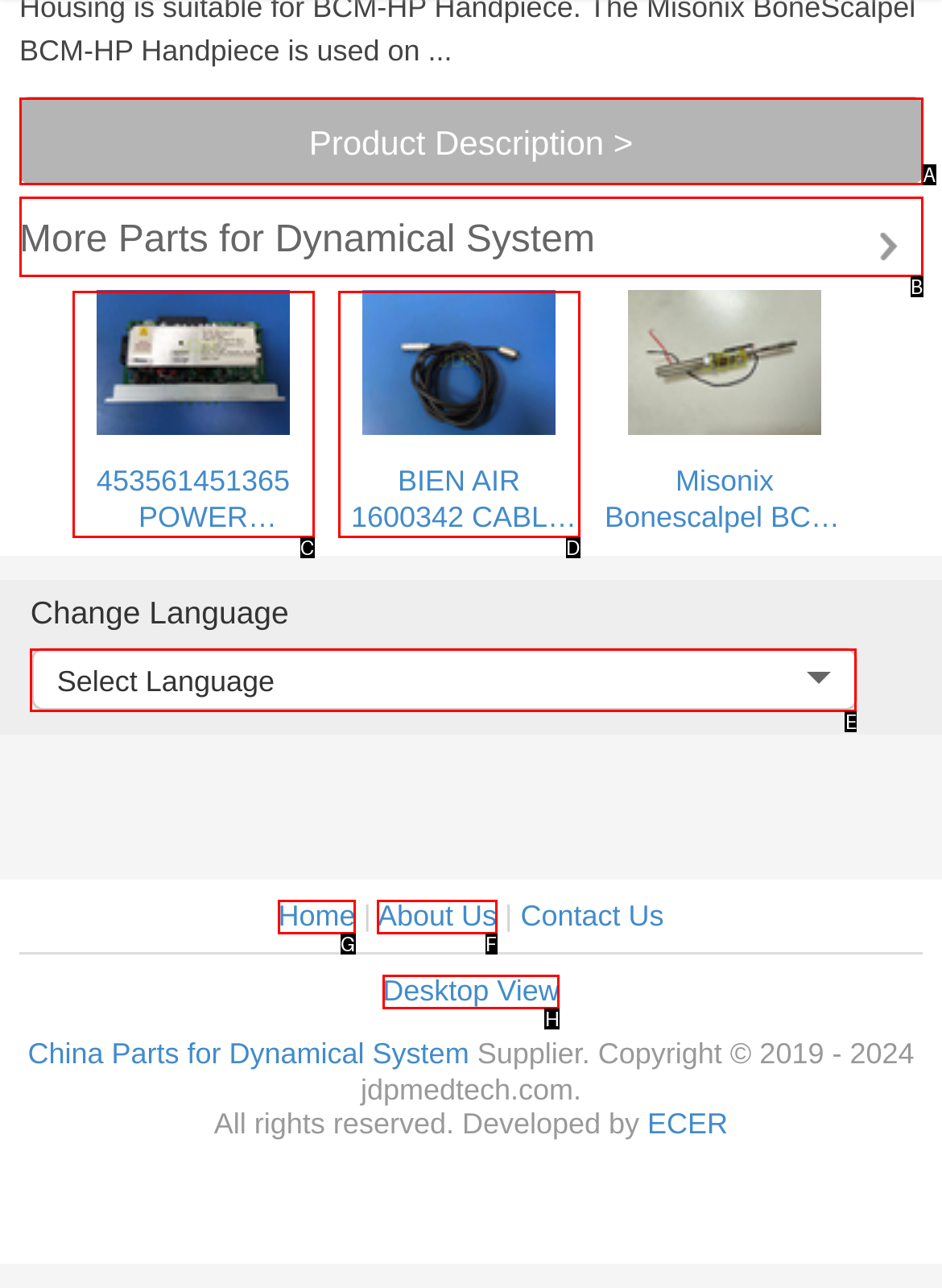Identify the letter of the UI element you should interact with to perform the task: Go to home page
Reply with the appropriate letter of the option.

G